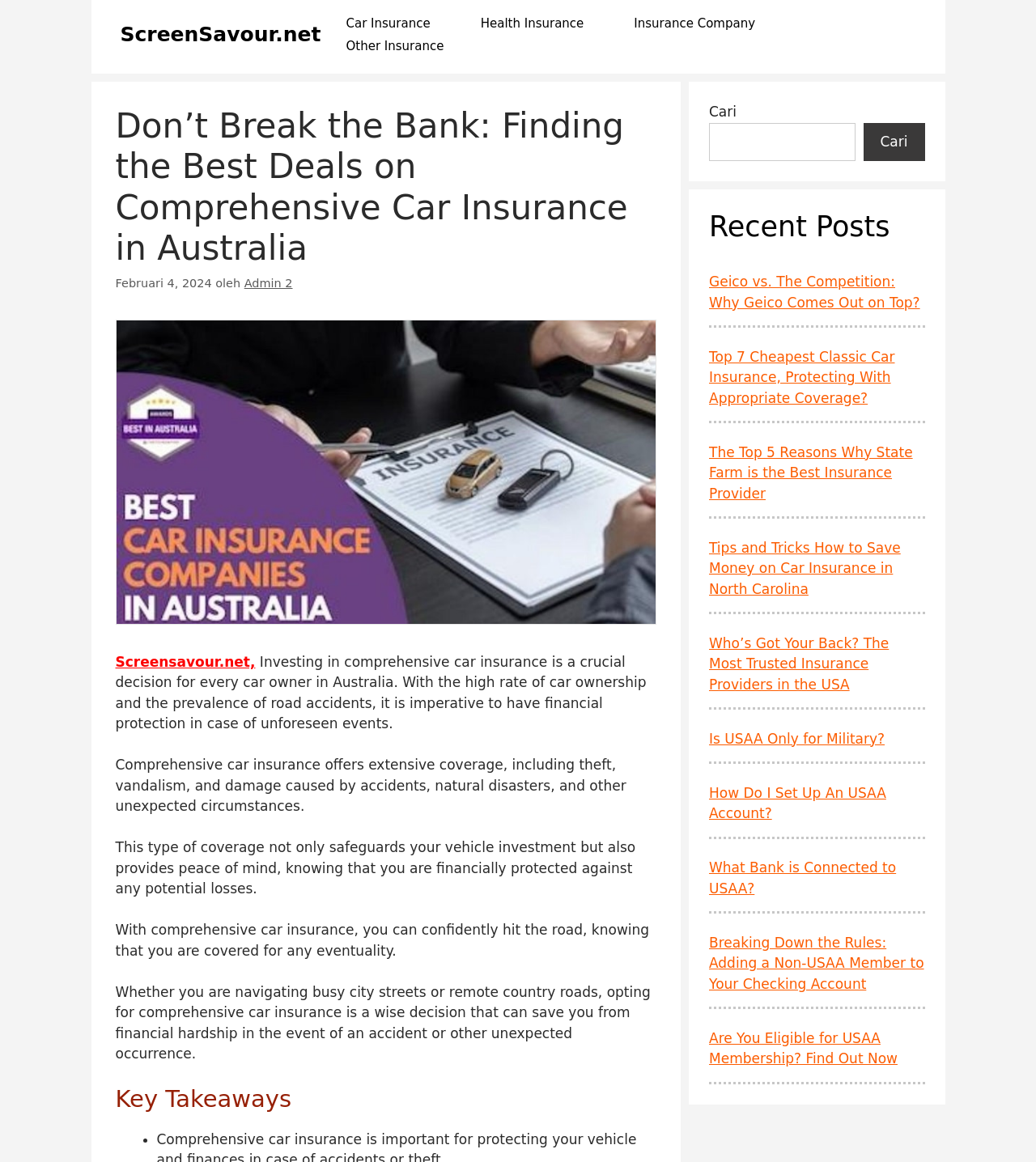Specify the bounding box coordinates for the region that must be clicked to perform the given instruction: "Click on the 'Car Insurance' link".

[0.31, 0.01, 0.44, 0.03]